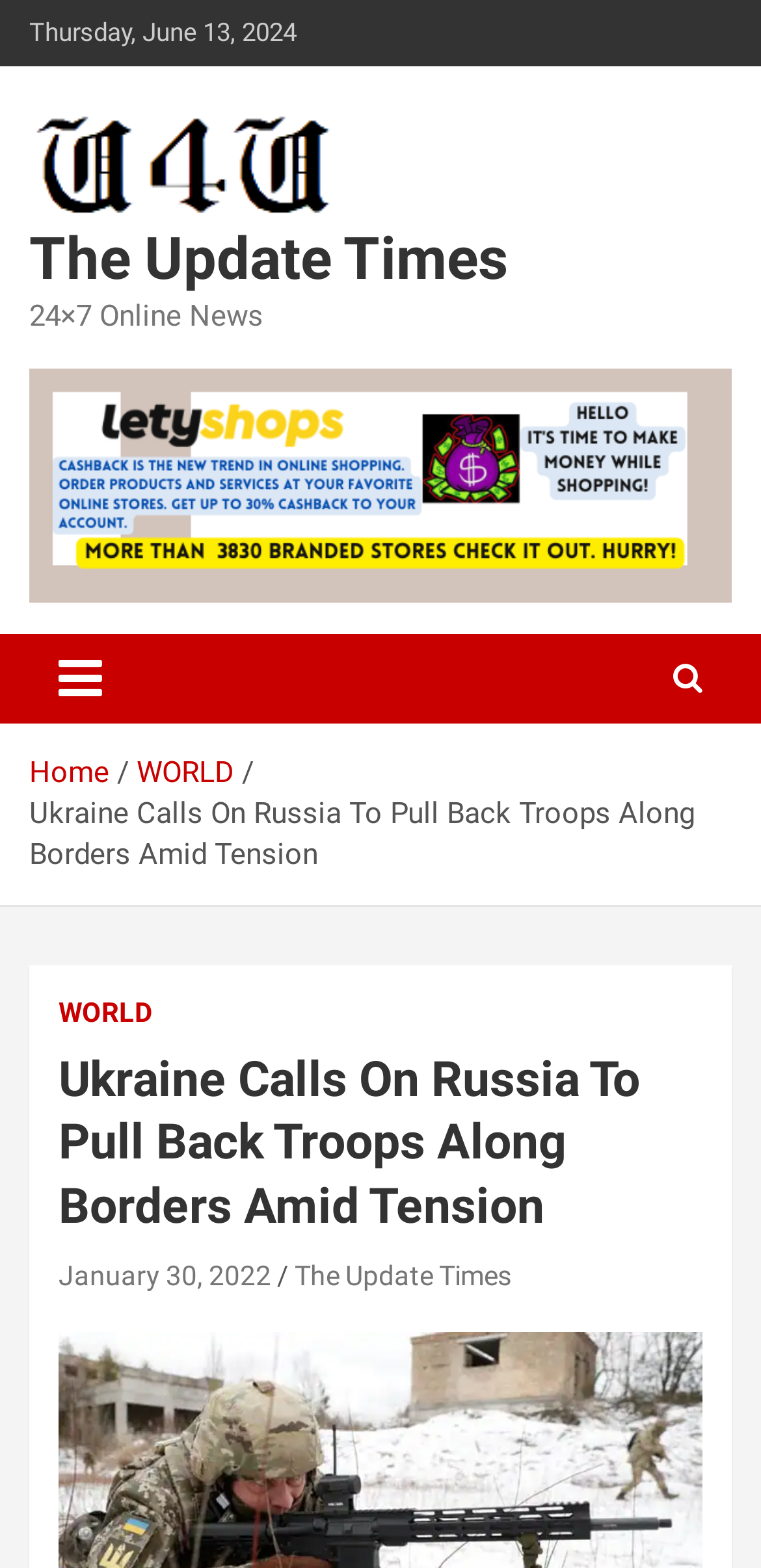Can you provide the bounding box coordinates for the element that should be clicked to implement the instruction: "Click on the 'The Update Times' link"?

[0.038, 0.143, 0.667, 0.187]